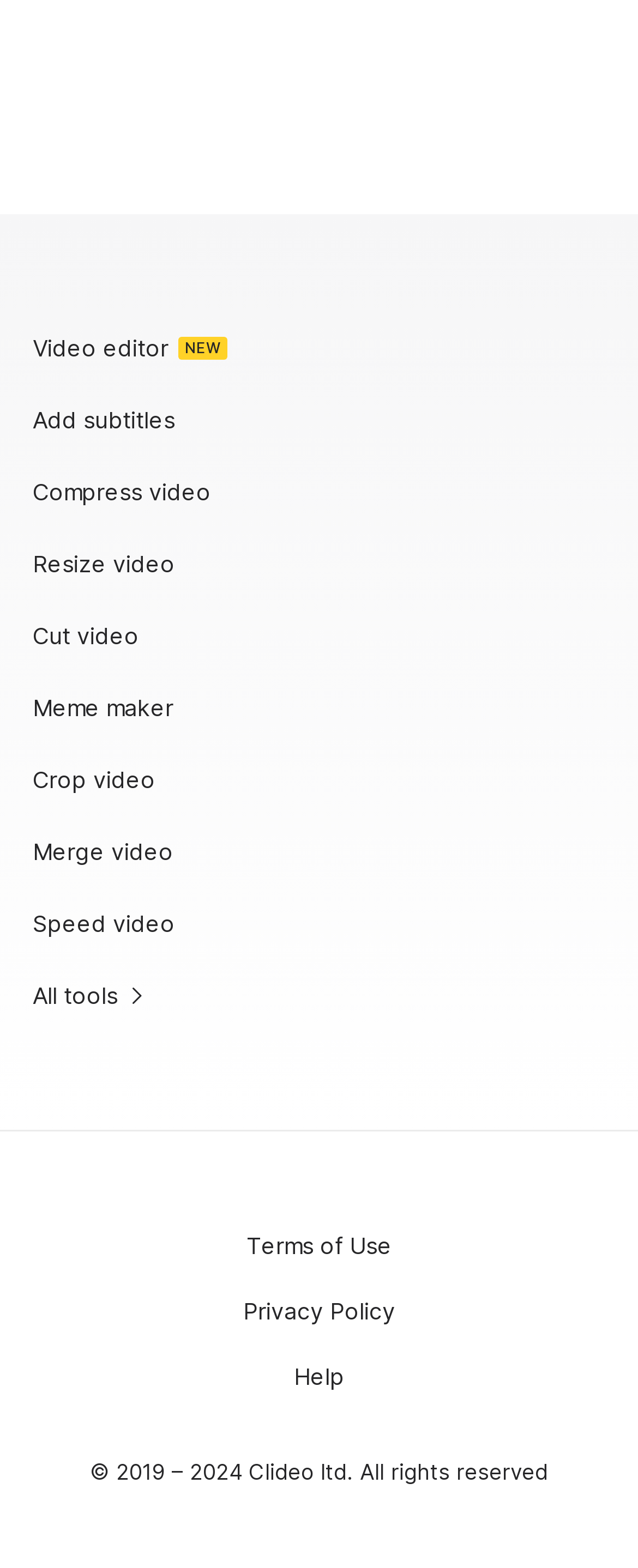Could you highlight the region that needs to be clicked to execute the instruction: "Add subtitles to a video"?

[0.0, 0.245, 1.0, 0.291]